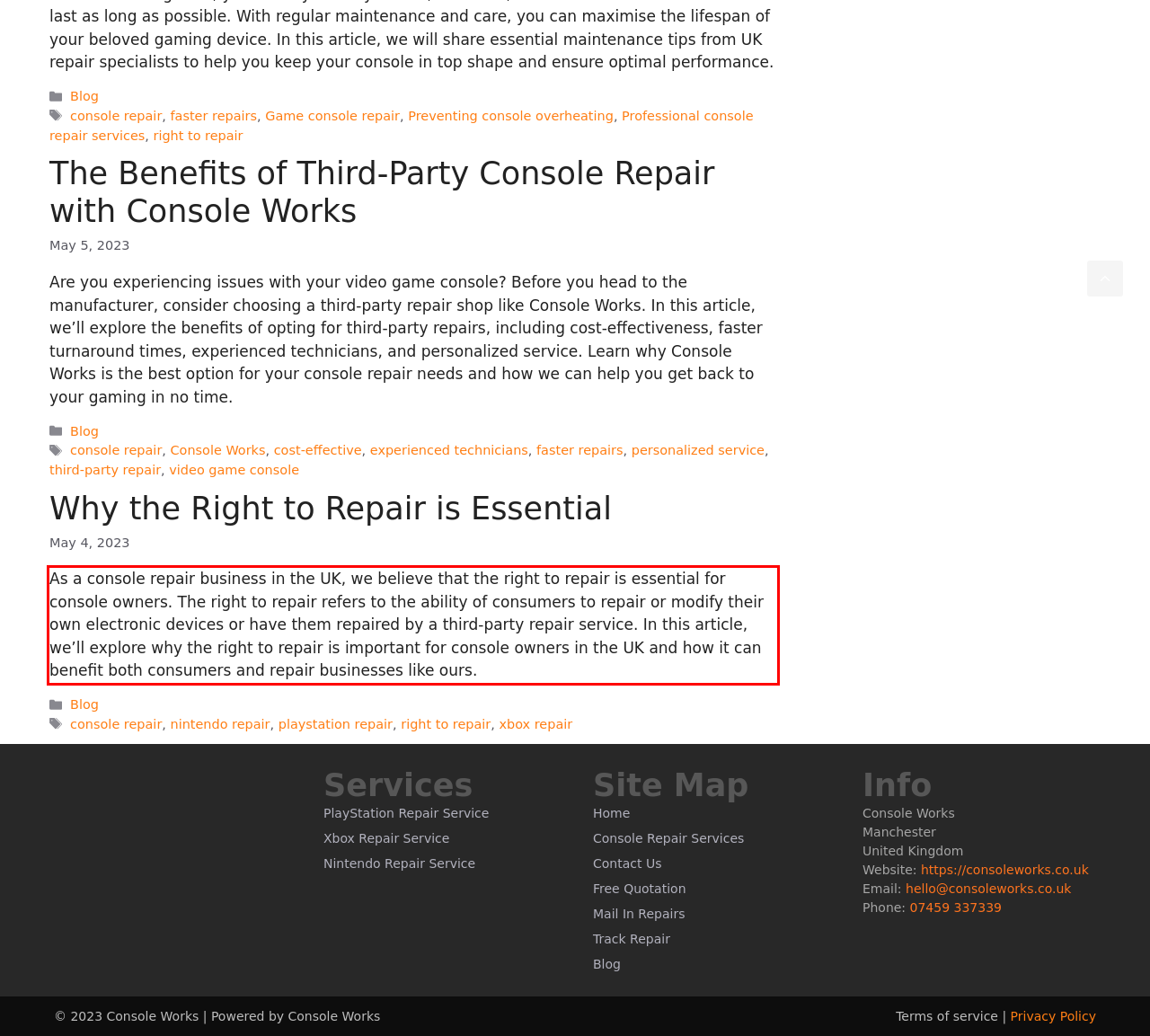Please examine the webpage screenshot containing a red bounding box and use OCR to recognize and output the text inside the red bounding box.

As a console repair business in the UK, we believe that the right to repair is essential for console owners. The right to repair refers to the ability of consumers to repair or modify their own electronic devices or have them repaired by a third-party repair service. In this article, we’ll explore why the right to repair is important for console owners in the UK and how it can benefit both consumers and repair businesses like ours.